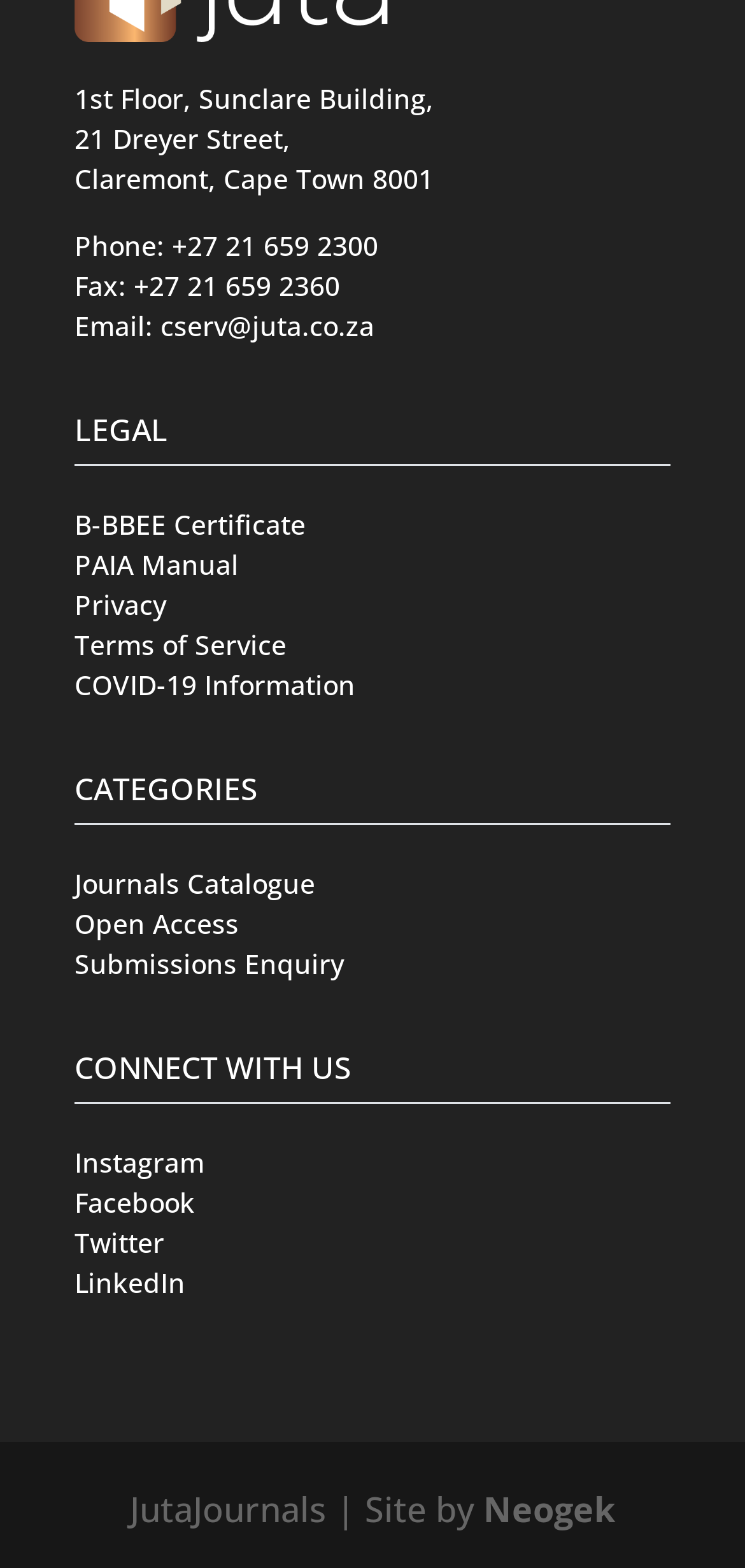What is the phone number of Juta?
Carefully analyze the image and provide a detailed answer to the question.

I found the phone number by looking at the static text element that says 'Phone: +27 21 659 2300', which is located below the address.